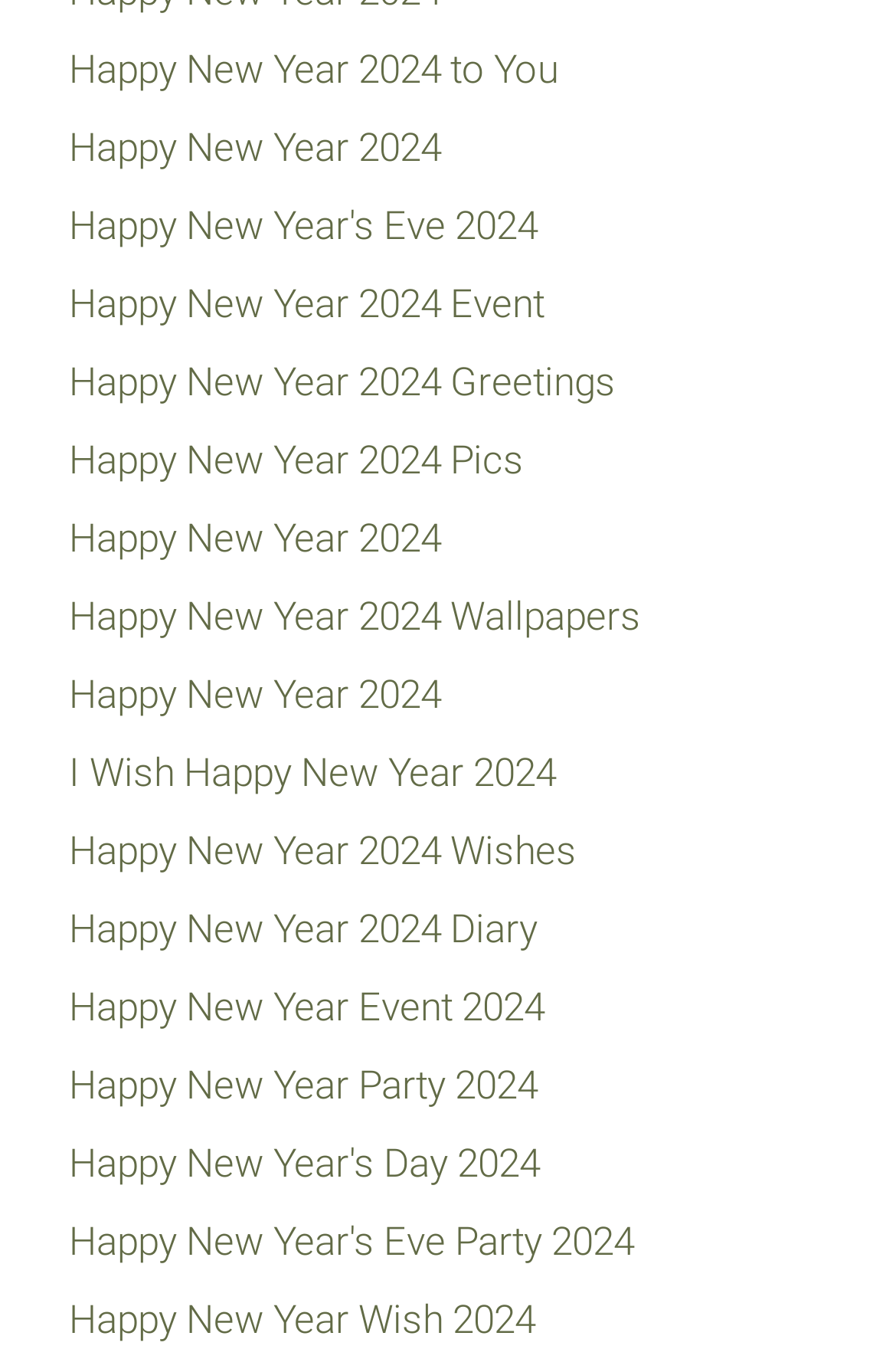Please identify the bounding box coordinates of the region to click in order to complete the given instruction: "Check out Happy New Year Party 2024". The coordinates should be four float numbers between 0 and 1, i.e., [left, top, right, bottom].

[0.077, 0.786, 0.6, 0.82]